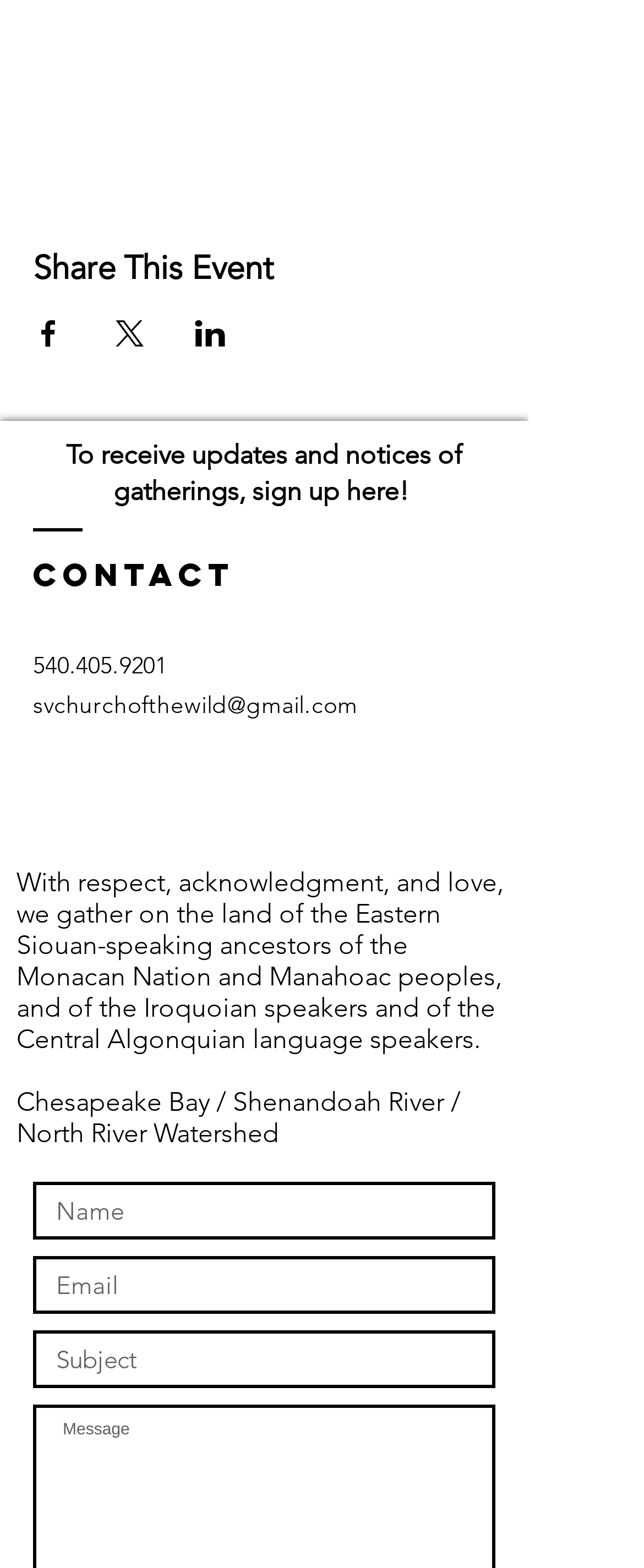Based on the description "svchurchofthewild@gmail.com", find the bounding box of the specified UI element.

[0.051, 0.44, 0.555, 0.458]